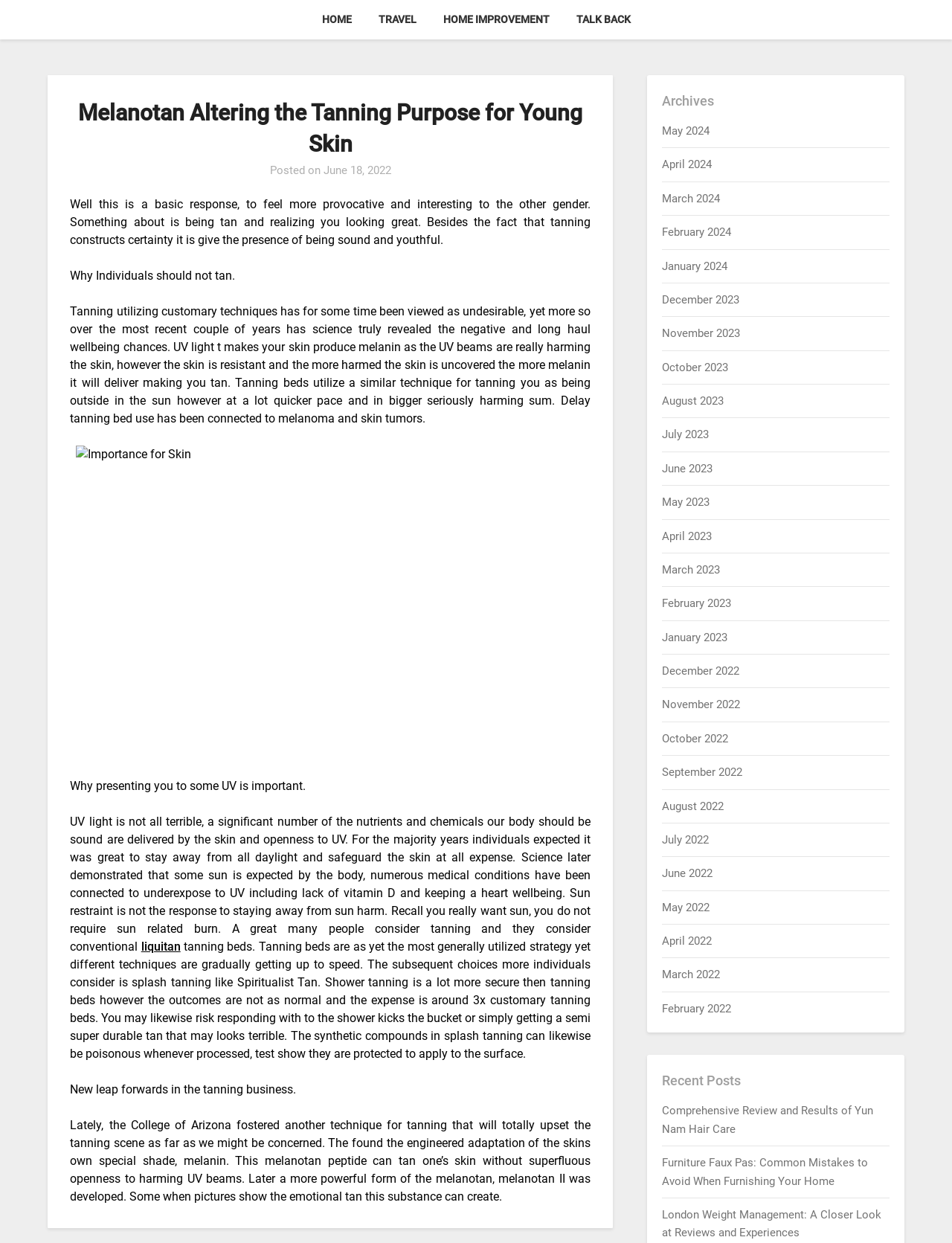Please indicate the bounding box coordinates of the element's region to be clicked to achieve the instruction: "Learn about the importance of skin". Provide the coordinates as four float numbers between 0 and 1, i.e., [left, top, right, bottom].

[0.079, 0.358, 0.615, 0.611]